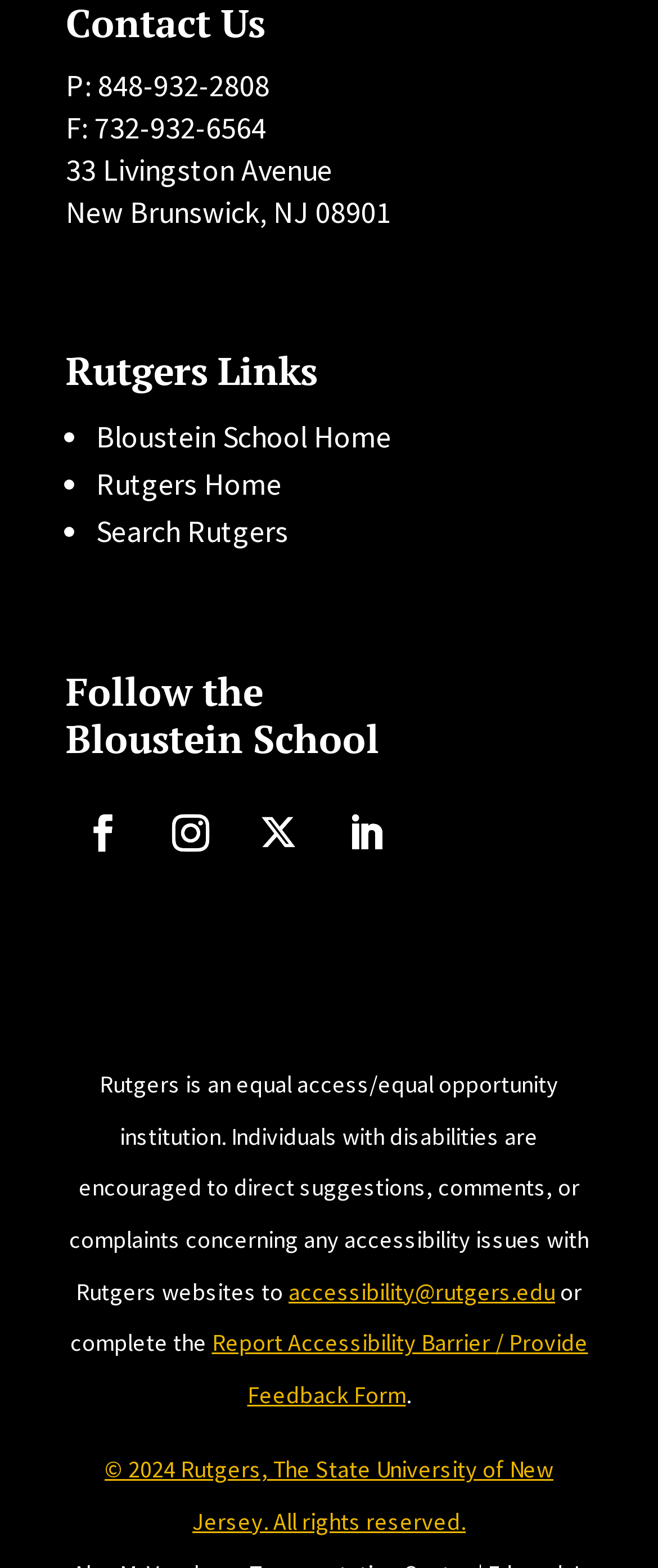Please specify the bounding box coordinates for the clickable region that will help you carry out the instruction: "Follow the Bloustein School on Facebook".

[0.1, 0.507, 0.213, 0.555]